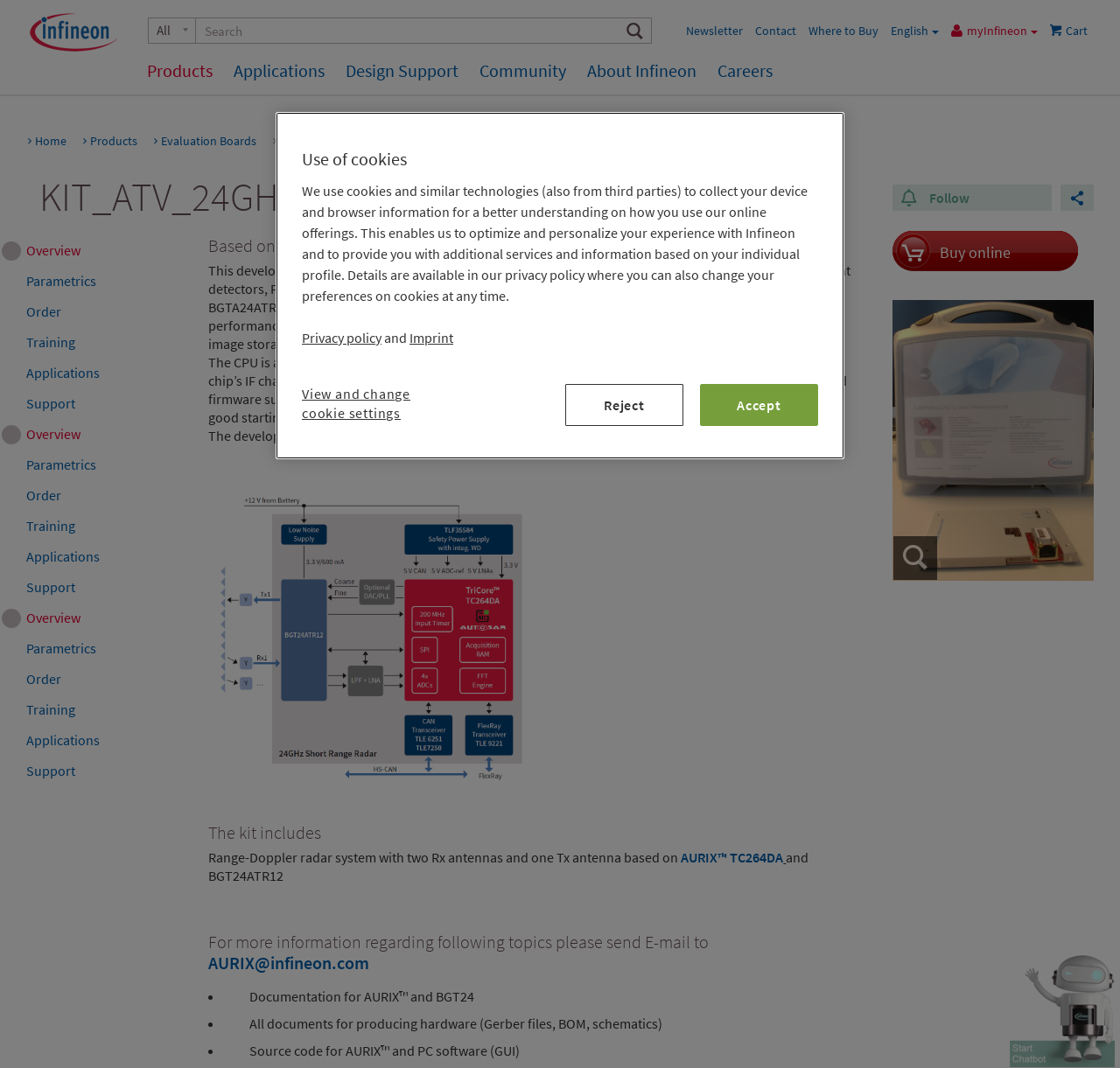Generate a comprehensive caption for the webpage you are viewing.

The webpage is about the KIT_ATV_24GHZ_RADAR product from Infineon Technologies. At the top, there is a navigation menu with links to various sections such as Products, Applications, Design Support, Community, and About Infineon. Below the navigation menu, there is a search bar with a button and a link to the newsletter, contact, and where to buy.

On the left side, there is a sidebar with links to Overview, Parametrics, Order, Training, Applications, and Support related to the KIT_ATV_24GHZ_RADAR product. The sidebar also has a heading "KIT_ATV_24GHZ_RADAR" and a link to the home page.

The main content area has a heading "KIT_ATV_24GHZ_RADAR" and a description of the product, which is a 24GHz radar development kit. The kit allows customers to implement and test 24GHz radar applications, and it comprises a BGT24A transceiver MMIC family and an AURIX 32-bit radar microcontroller family. The device has an FFT acceleration engine and extended memory for radar image storage.

There are three paragraphs of text describing the kit's features and capabilities, including the ability to sample up to four of the transceiver chip's IF channels and transmit the measured results via a 10/100 Mbit ethernet connection. The kit also includes 10° x 60° patch antennas.

Below the text, there is a diagram of the 24GHz radar development kit, followed by a section titled "The kit includes" which lists the components of the kit, including a range-Doppler radar system with two Rx antennas and one Tx antenna based on AURIX TC264DA and BGT24ATR12.

There is also a section titled "For more information" which provides an email address to contact for more information on certain topics. Below this, there is a list of bullet points with links to documentation for AURIX and BGT24, documents for producing hardware, and source code for AURIX and PC software.

At the bottom of the page, there is a button to follow the page for updates on new documentation, a button to buy online, and a figure with a link to a shopping cart. There is also a cookie banner with a link to the privacy policy.